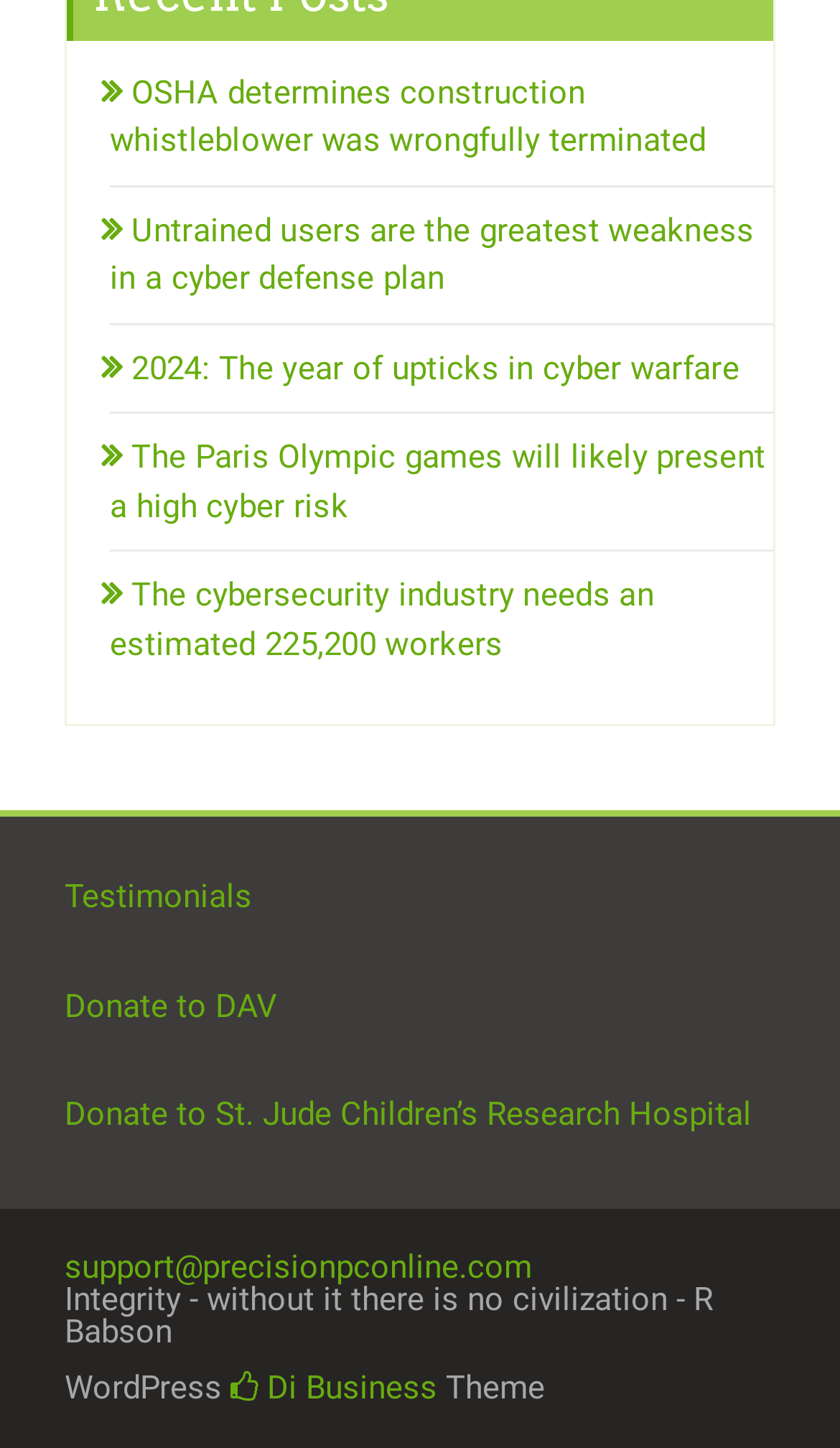Determine the bounding box coordinates of the region I should click to achieve the following instruction: "Donate to St. Jude Children’s Research Hospital". Ensure the bounding box coordinates are four float numbers between 0 and 1, i.e., [left, top, right, bottom].

[0.077, 0.756, 0.895, 0.783]